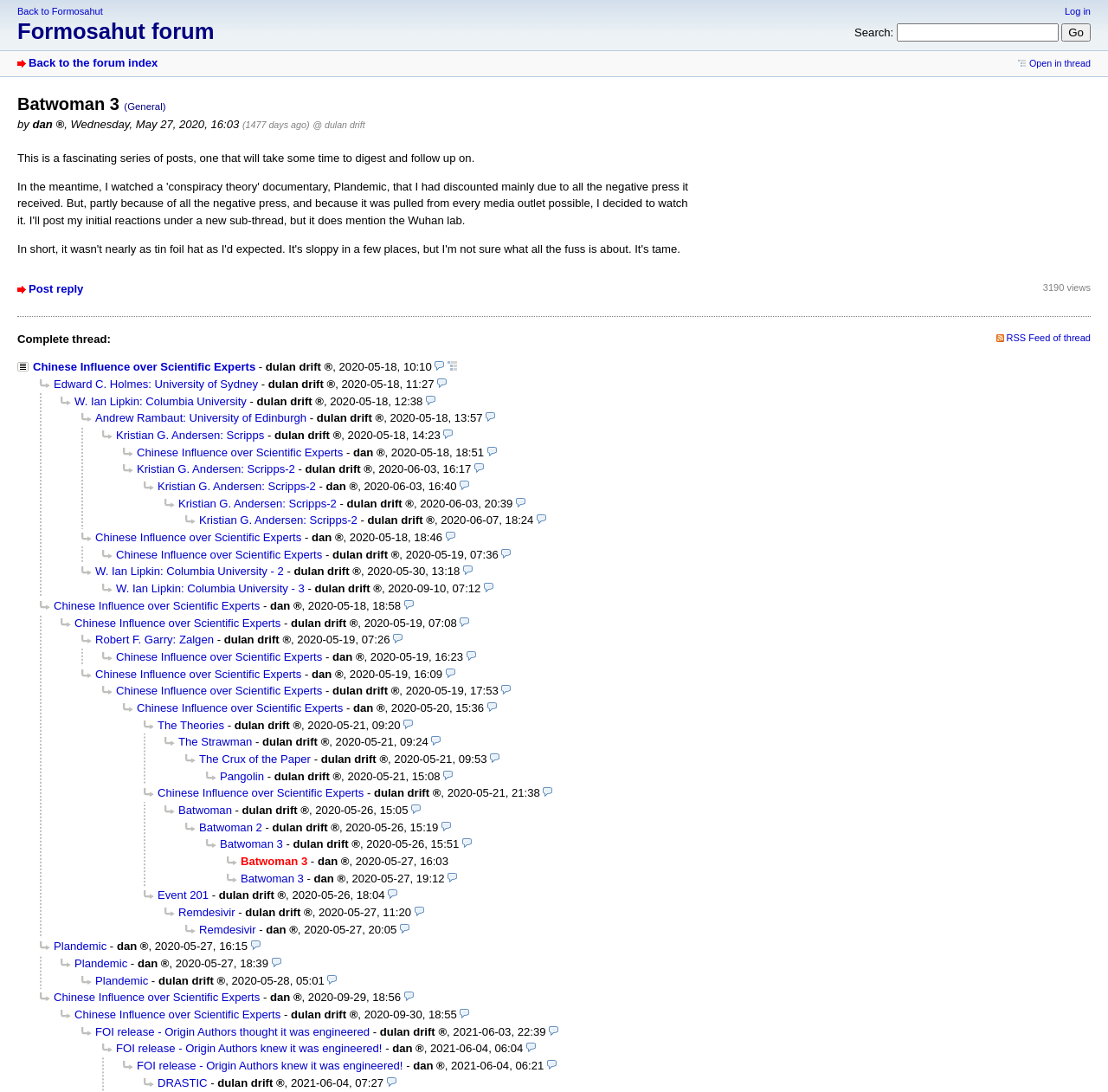What is the purpose of the search box?
Refer to the image and provide a concise answer in one word or phrase.

Search messages